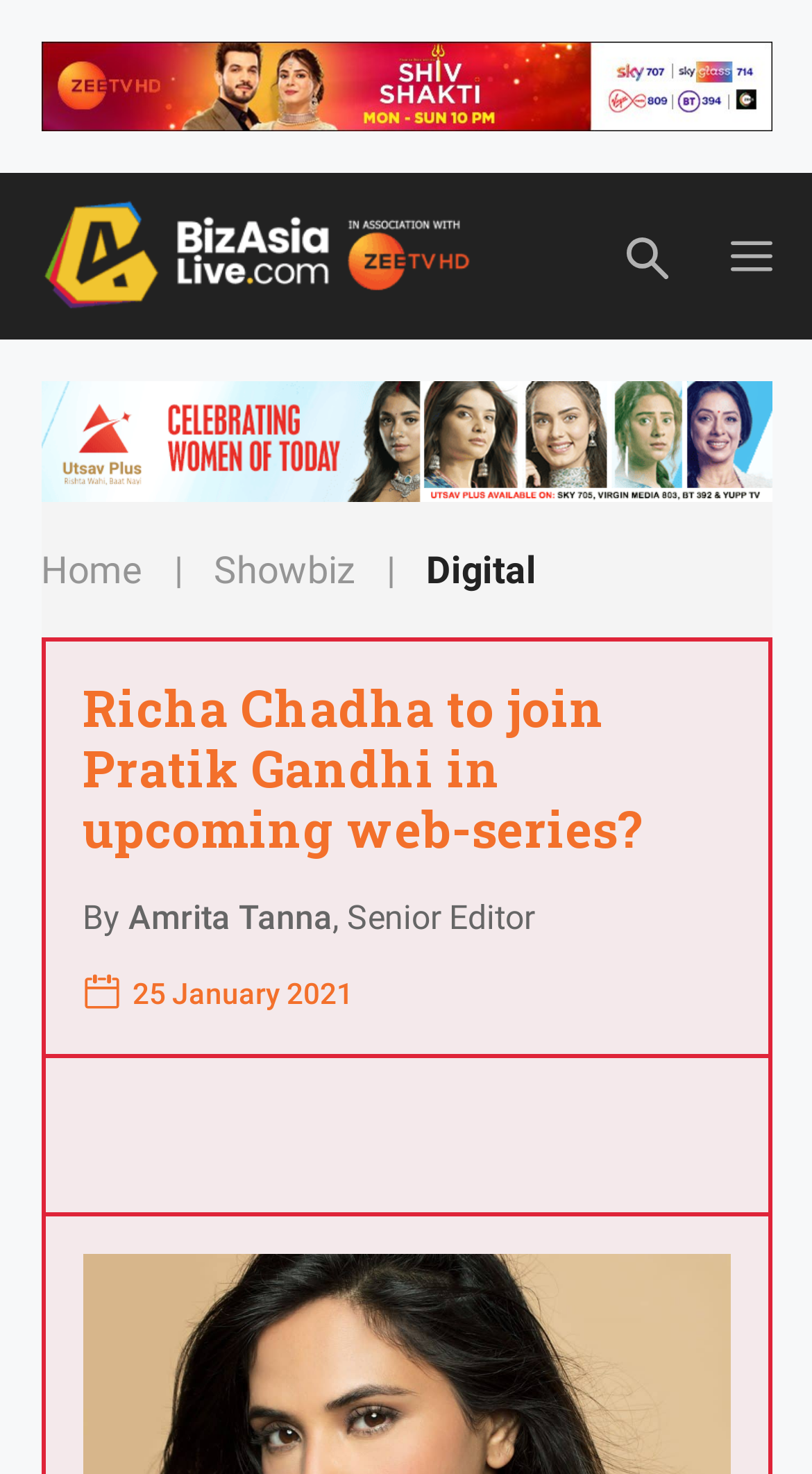Respond with a single word or short phrase to the following question: 
When was the article published?

25 January 2021